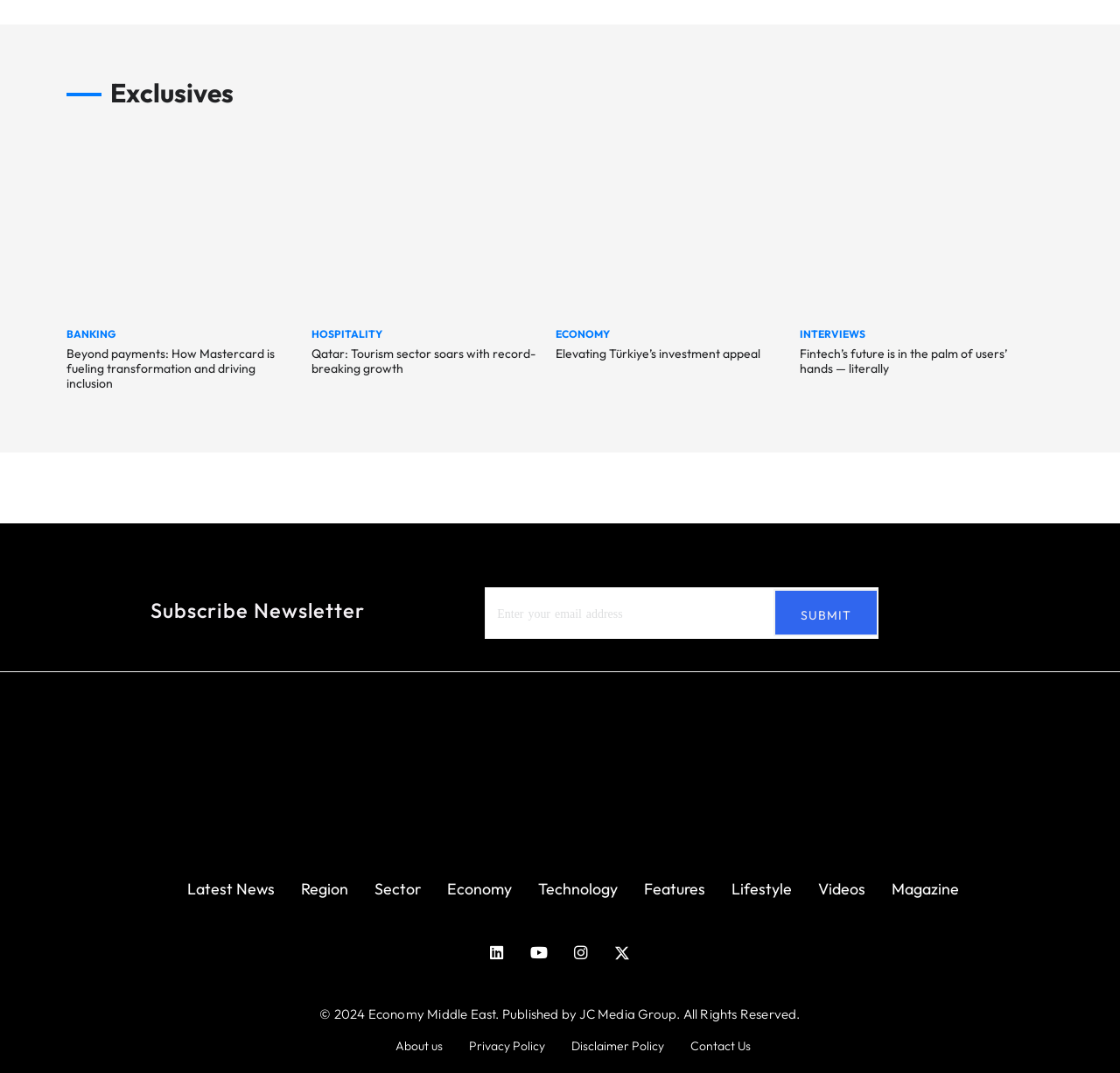Please identify the bounding box coordinates of the element's region that should be clicked to execute the following instruction: "Visit the Economy Middle East page". The bounding box coordinates must be four float numbers between 0 and 1, i.e., [left, top, right, bottom].

[0.398, 0.667, 0.602, 0.79]